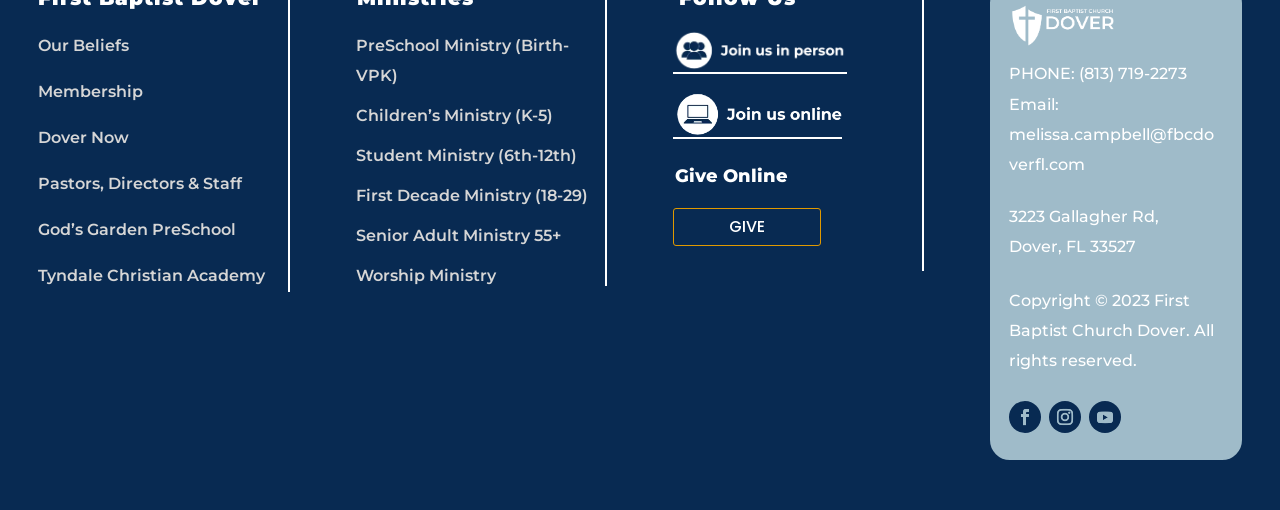How many images are on the webpage?
Analyze the screenshot and provide a detailed answer to the question.

I counted the number of image elements on the webpage, specifically elements with type 'image', and found that there are three images on the webpage.